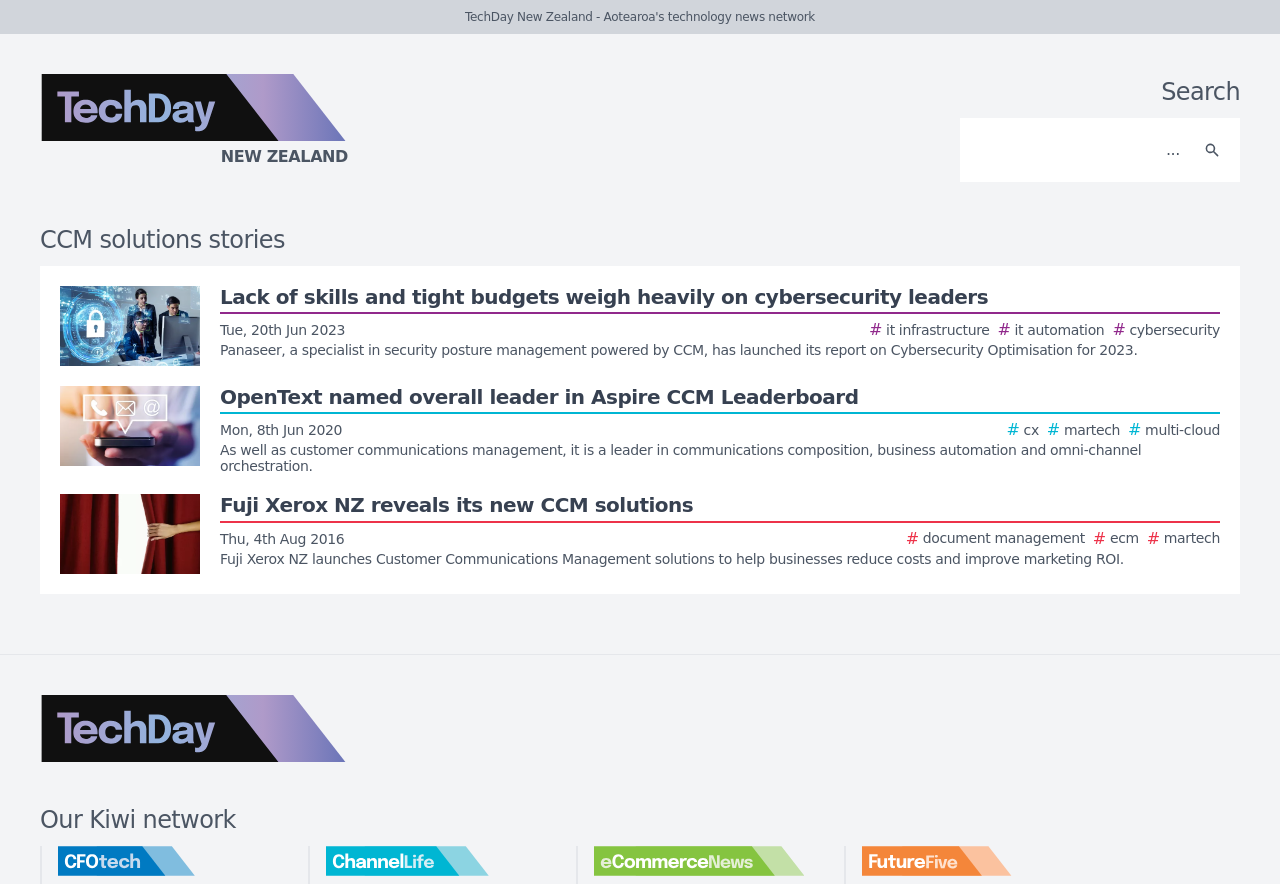What is the title of the first story?
Provide a detailed answer to the question using information from the image.

I found a heading element with the description 'CCM solutions stories' which is located above the first story. This suggests that the title of the first story is 'CCM solutions stories'.